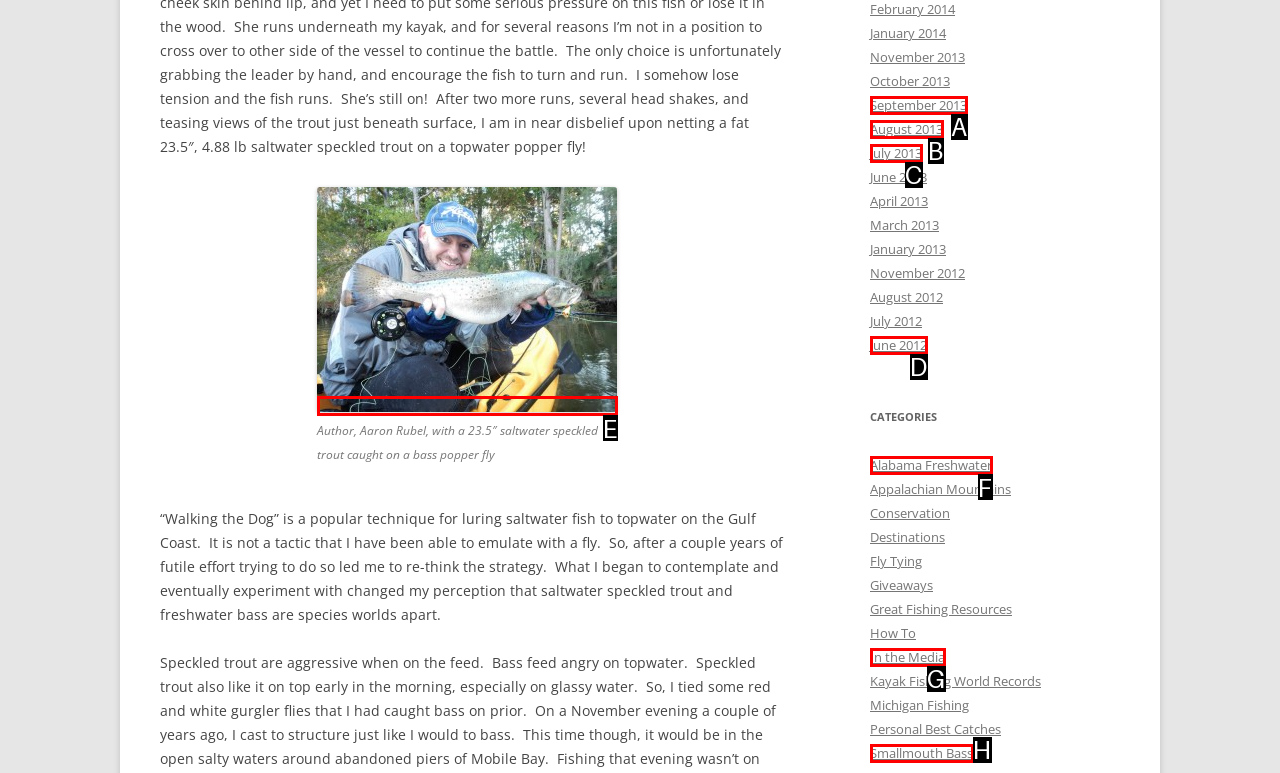From the given options, tell me which letter should be clicked to complete this task: Explore the category of Alabama Freshwater
Answer with the letter only.

F